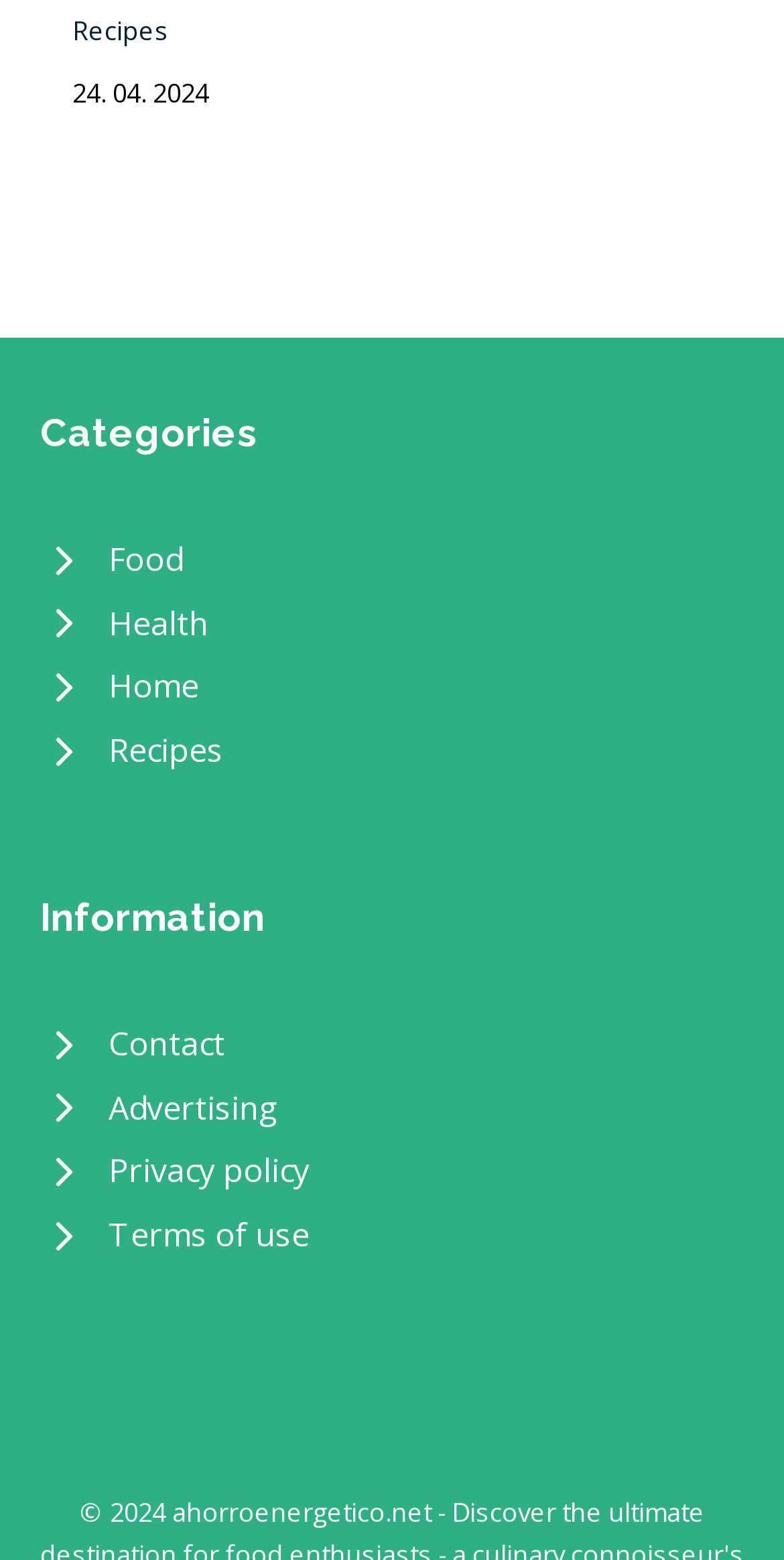Identify the bounding box for the UI element described as: "0117 325 0532". The coordinates should be four float numbers between 0 and 1, i.e., [left, top, right, bottom].

None